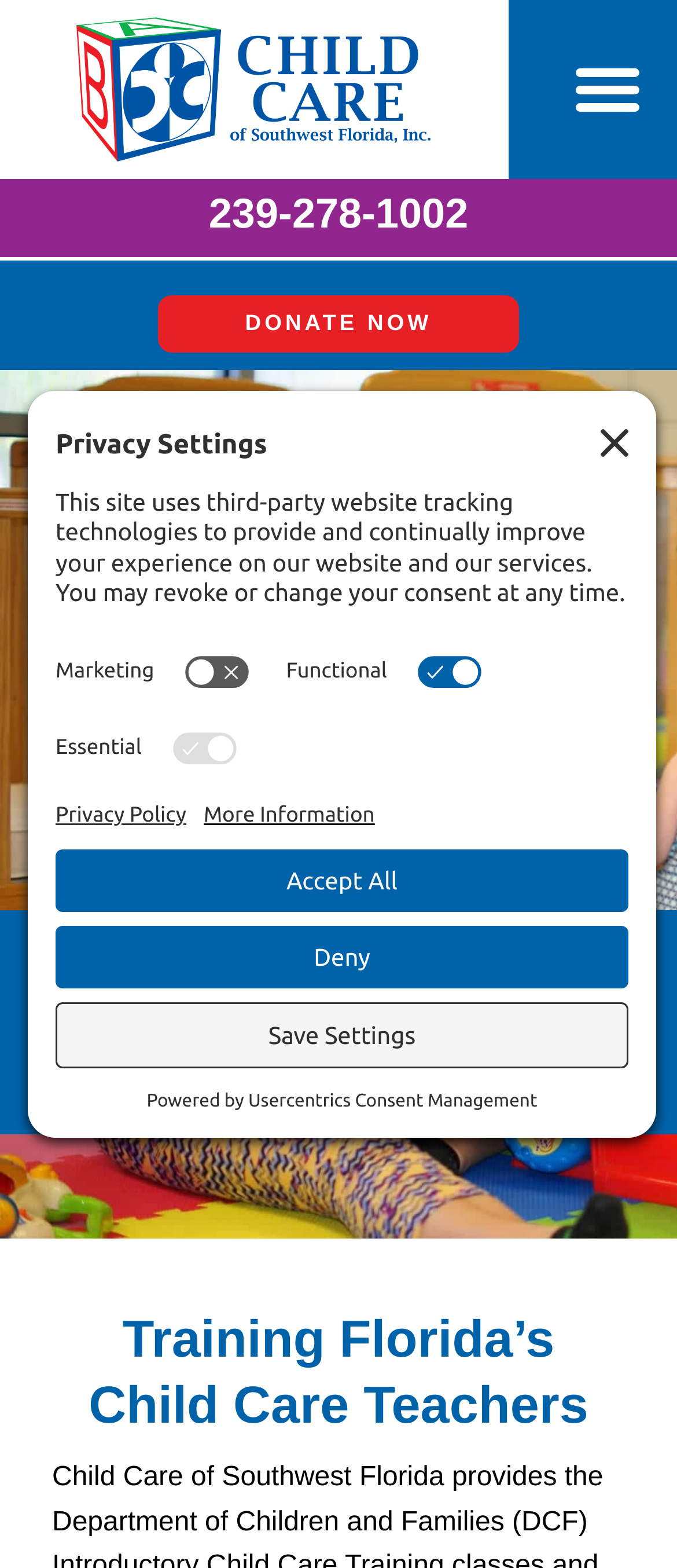Detail the various sections and features present on the webpage.

The webpage is about Child Care of Southwest Florida, specifically focusing on training and exams for child care teachers. At the top left corner, there is a logo of Child Care of Southwest Florida, accompanied by a link to the organization's website. Next to the logo, there is a menu toggle button. On the top right side, there is a phone number link and a "Donate Now" button.

Below the top section, there is a heading that reads "Training & Exams" and a subheading that says "Training Florida’s Child Care Teachers". The main content of the webpage is likely to be related to the training and exams provided by Child Care of Southwest Florida.

At the bottom left corner, there is a button to open privacy settings, which reveals a layer with options to customize privacy settings, including switches for marketing, functional, and essential cookies. There are also buttons to open the privacy policy, save settings, deny, or accept all cookies.

At the very bottom of the page, there is a line of text that reads "Powered by" followed by a link to Usercentrics Consent Management.